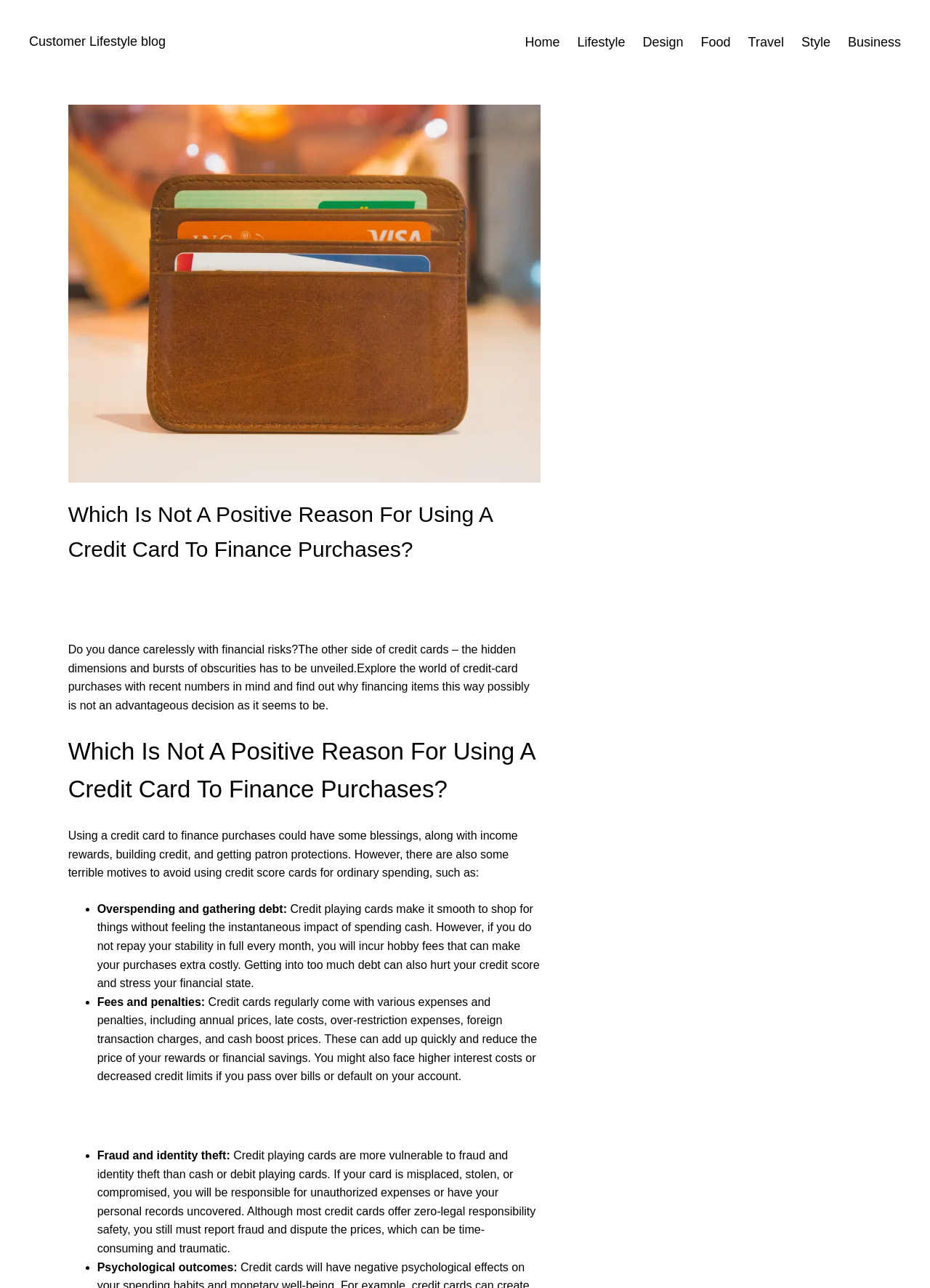Locate the bounding box coordinates of the element I should click to achieve the following instruction: "Go to Home page".

None